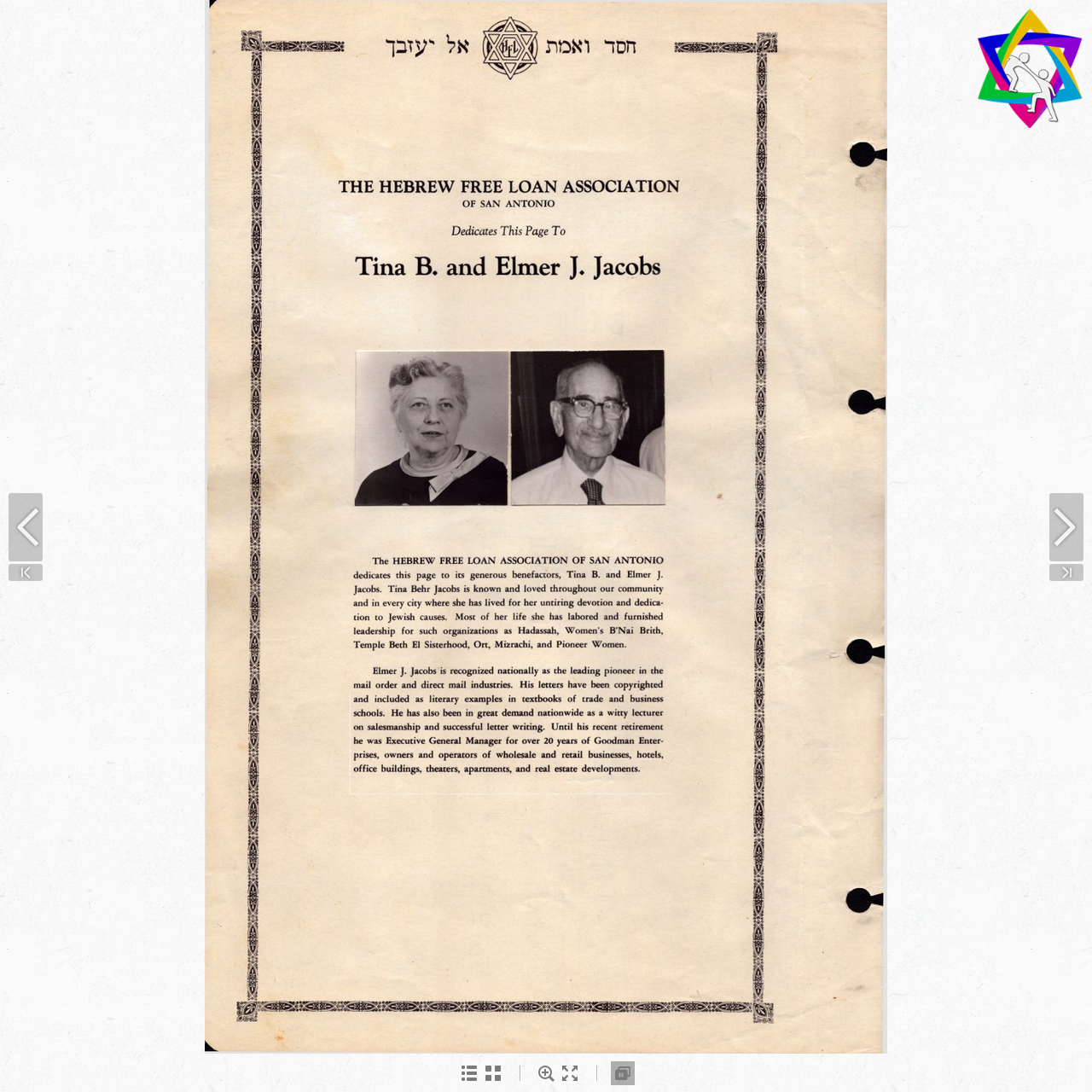Pinpoint the bounding box coordinates of the clickable element needed to complete the instruction: "click on the Fullscreen button". The coordinates should be provided as four float numbers between 0 and 1: [left, top, right, bottom].

[0.511, 0.971, 0.533, 0.993]